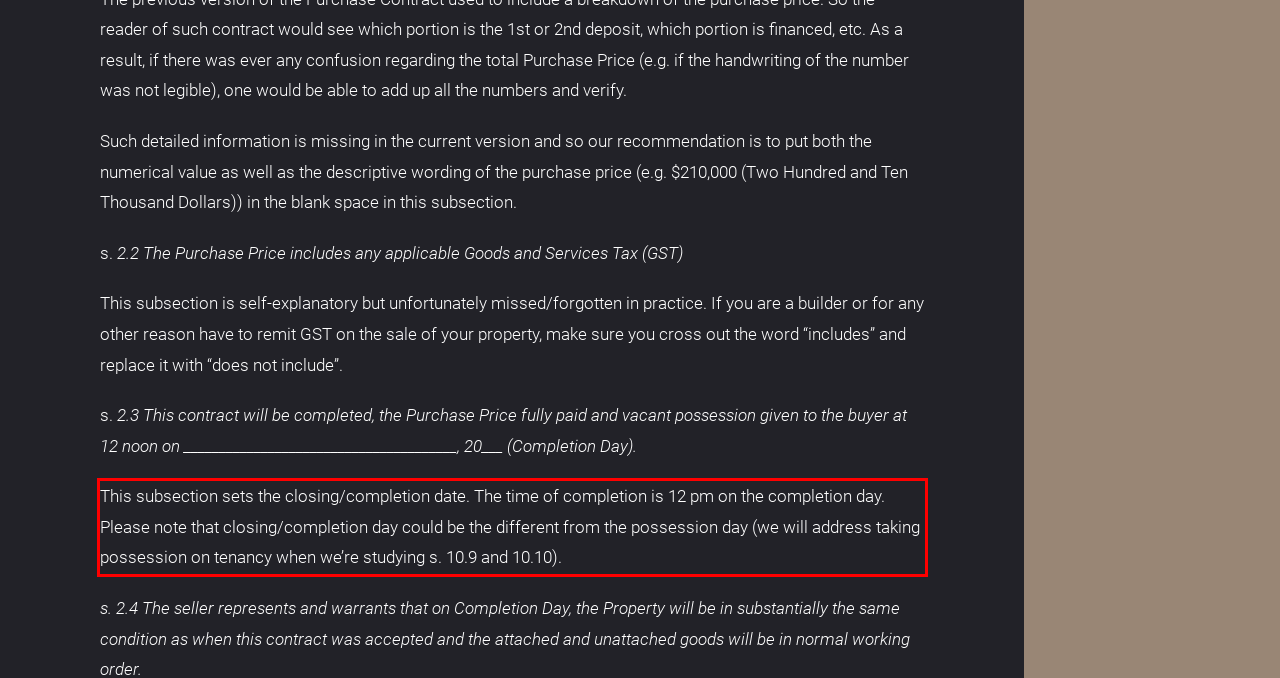View the screenshot of the webpage and identify the UI element surrounded by a red bounding box. Extract the text contained within this red bounding box.

This subsection sets the closing/completion date. The time of completion is 12 pm on the completion day. Please note that closing/completion day could be the different from the possession day (we will address taking possession on tenancy when we’re studying s. 10.9 and 10.10).